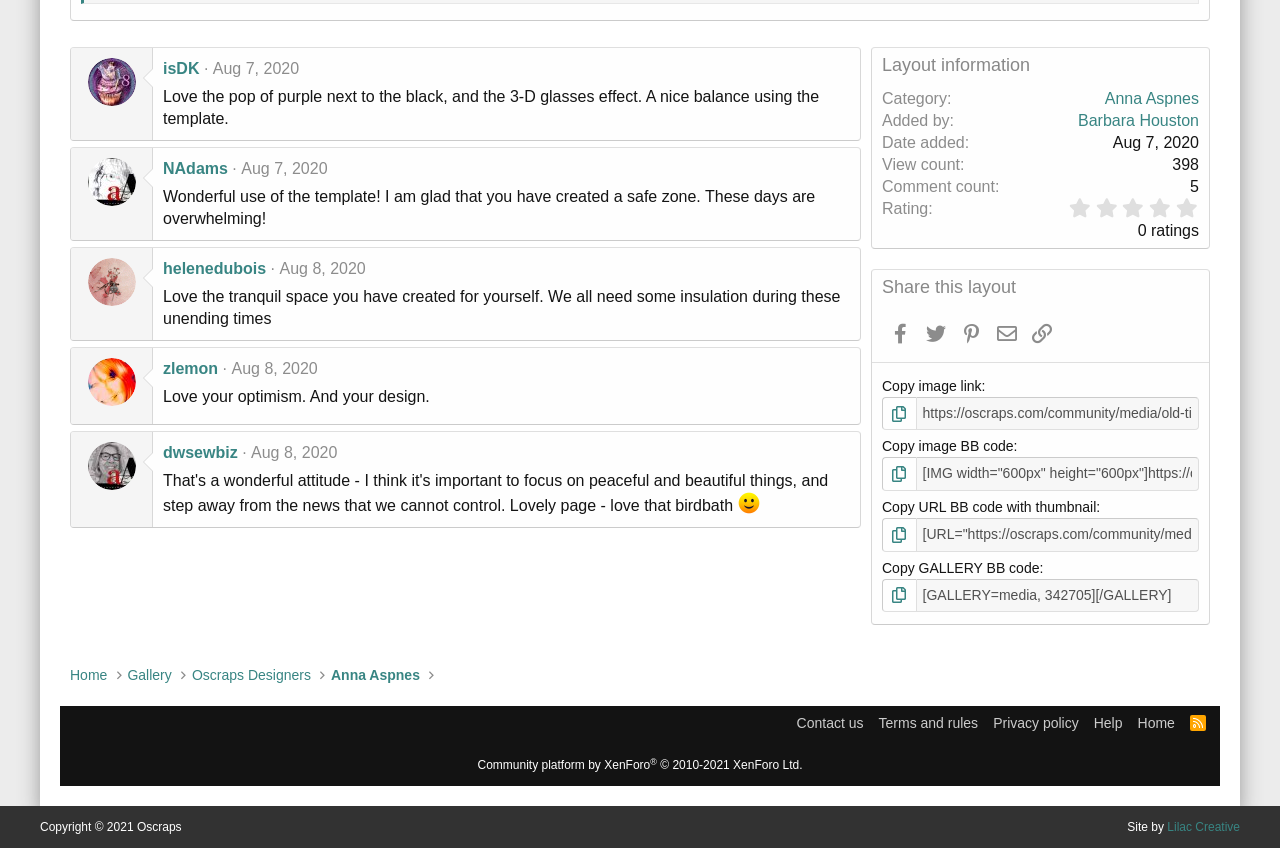Identify the bounding box coordinates for the element that needs to be clicked to fulfill this instruction: "Visit the 'Home' page". Provide the coordinates in the format of four float numbers between 0 and 1: [left, top, right, bottom].

None